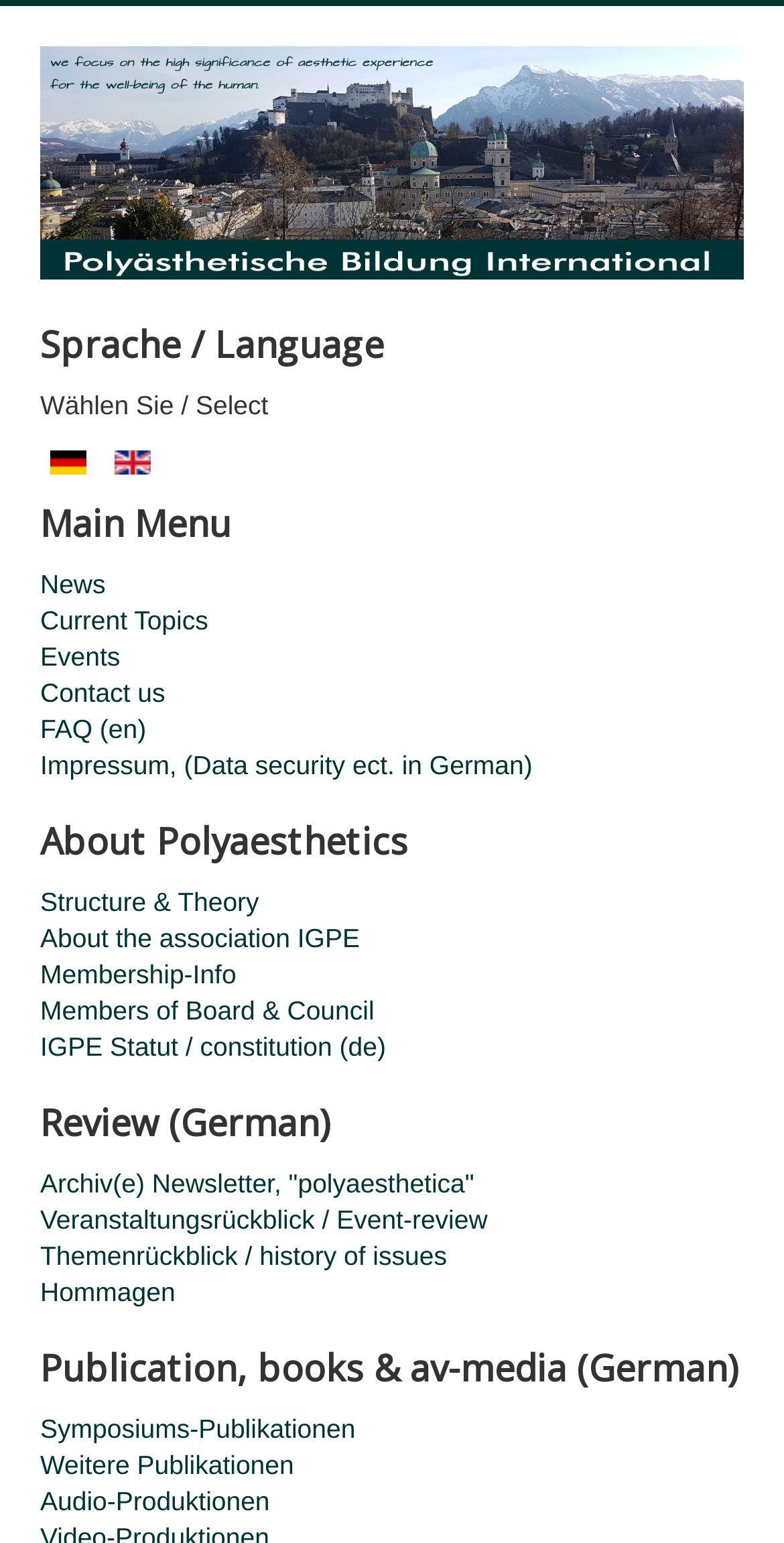Determine the bounding box coordinates for the area you should click to complete the following instruction: "Select English language".

[0.064, 0.288, 0.12, 0.307]